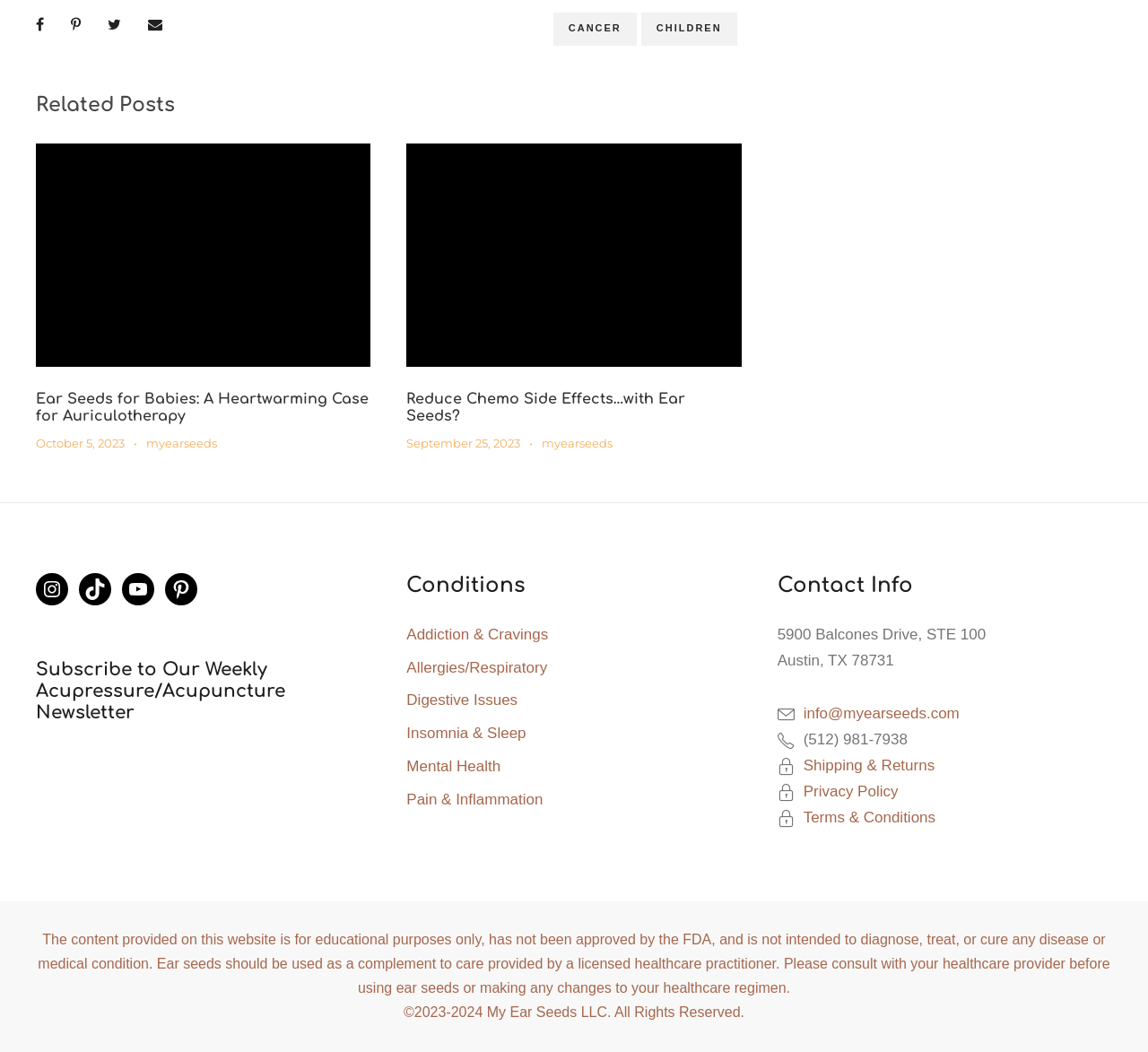Identify the bounding box for the described UI element: "Instagram".

[0.031, 0.545, 0.059, 0.575]